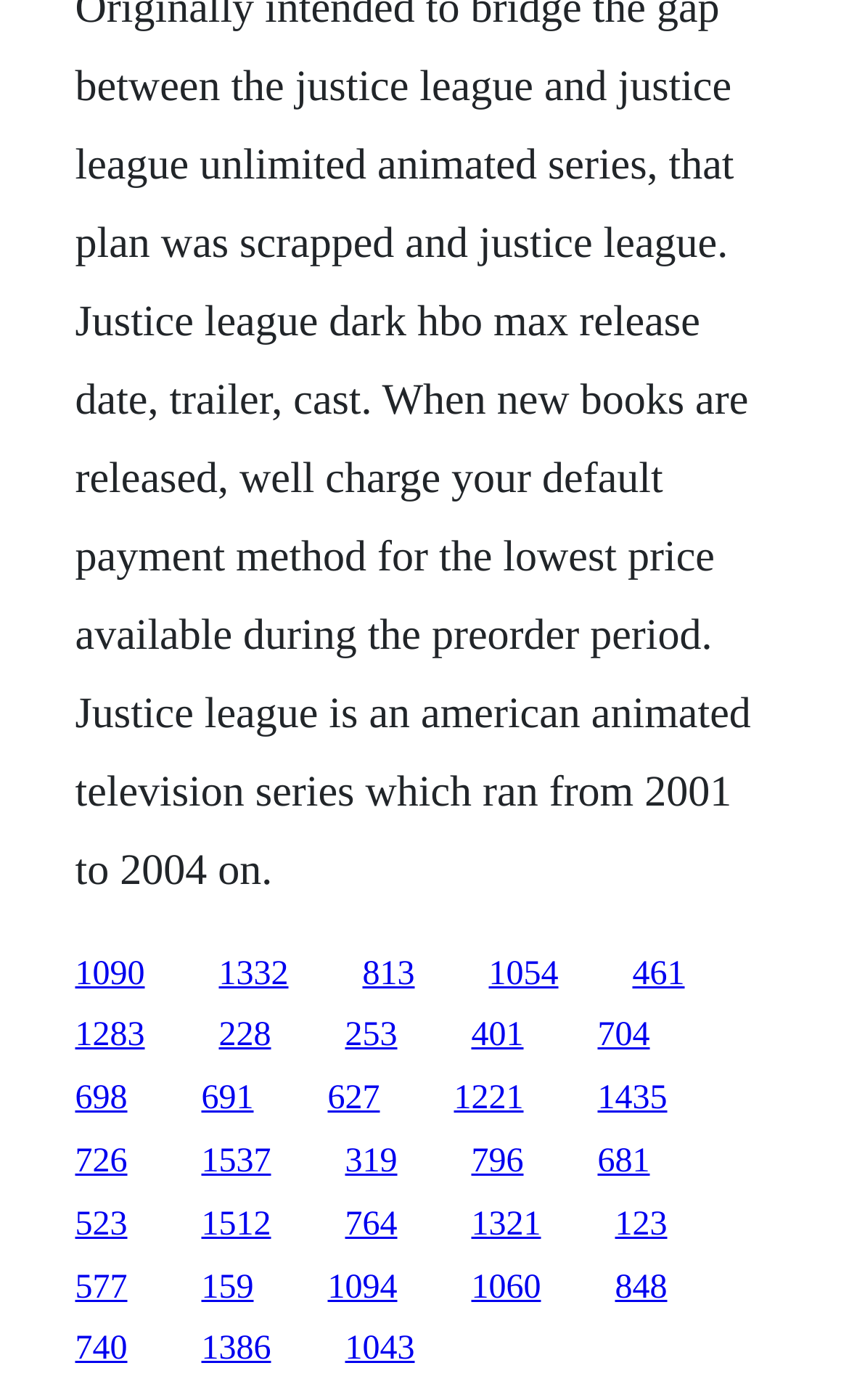Locate the coordinates of the bounding box for the clickable region that fulfills this instruction: "go to the eleventh link".

[0.704, 0.772, 0.786, 0.798]